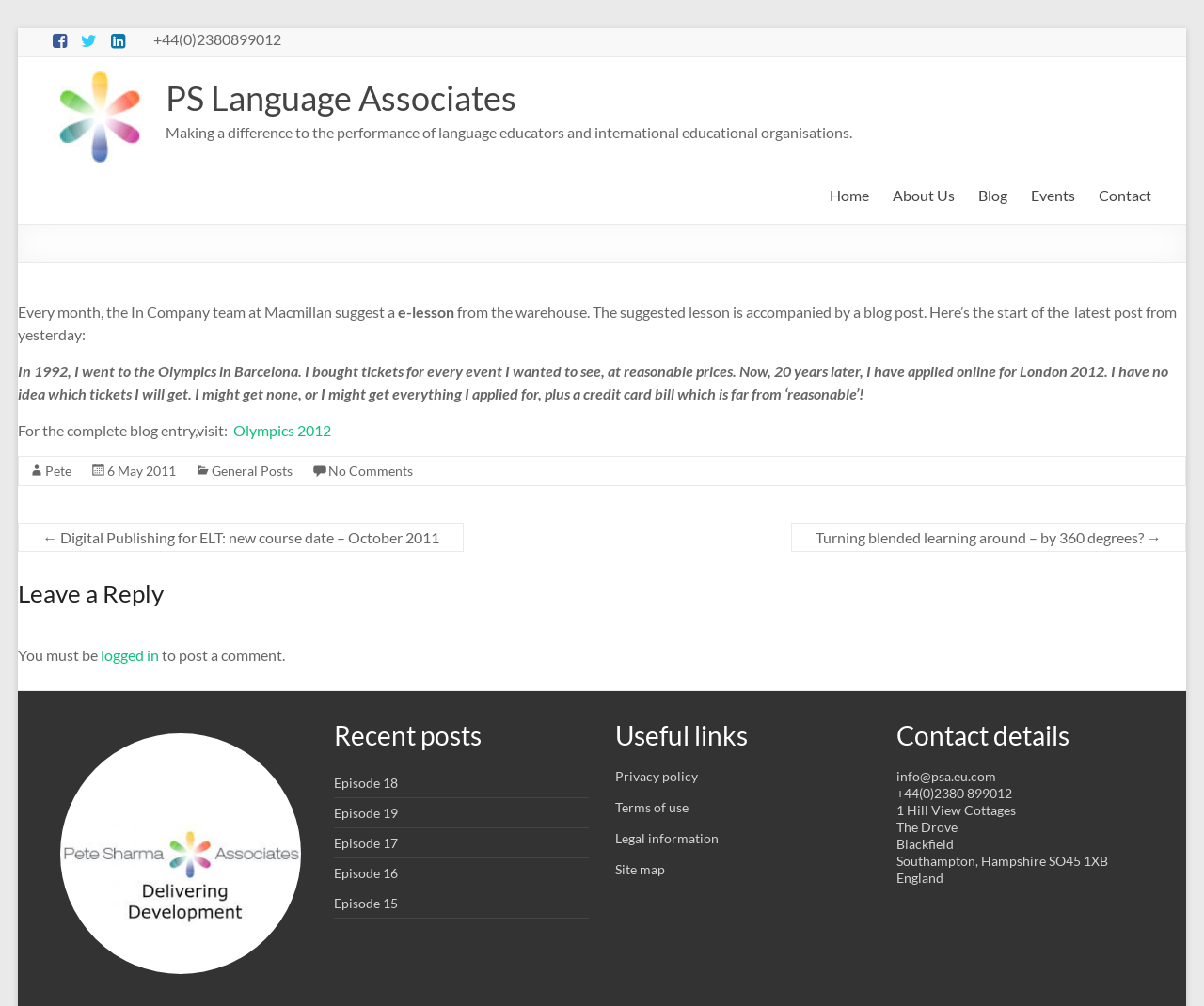How many episodes of the Delivering Development podcast are listed?
Please provide a single word or phrase as the answer based on the screenshot.

5